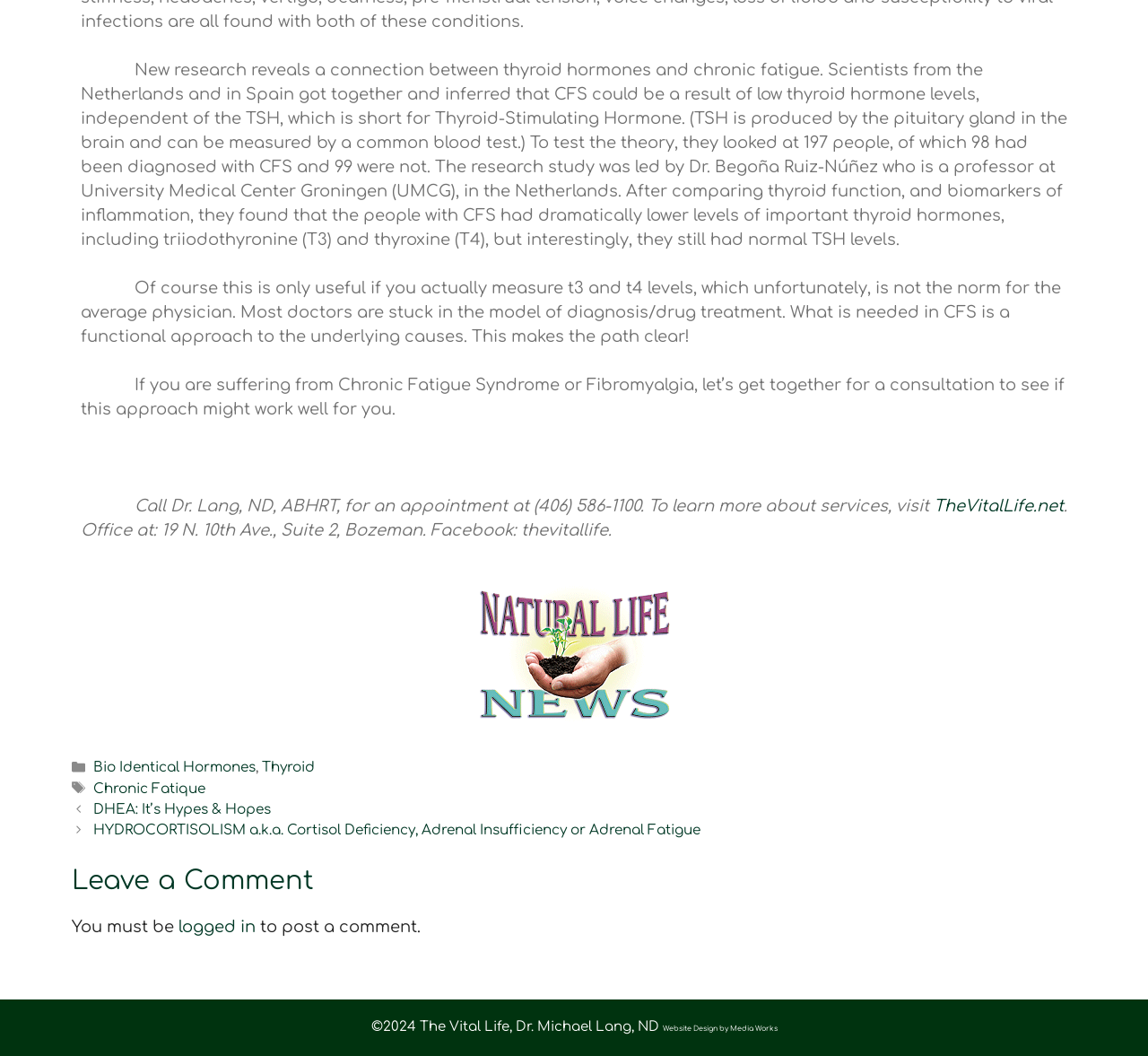What is the address of Dr. Lang's office?
Provide a one-word or short-phrase answer based on the image.

19 N. 10th Ave., Suite 2, Bozeman